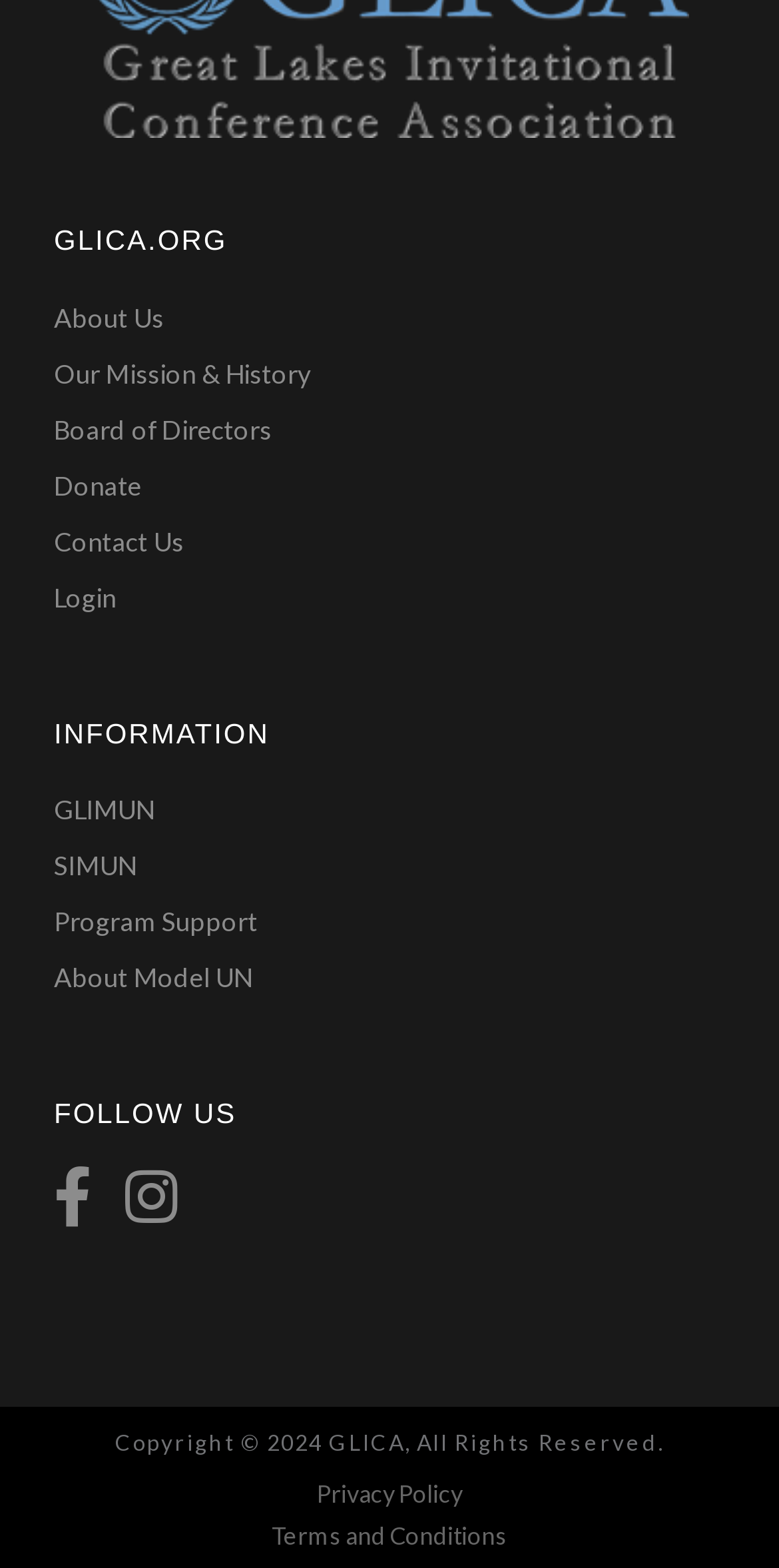Please identify the bounding box coordinates of the element on the webpage that should be clicked to follow this instruction: "visit GLIMUN page". The bounding box coordinates should be given as four float numbers between 0 and 1, formatted as [left, top, right, bottom].

[0.069, 0.504, 0.197, 0.527]